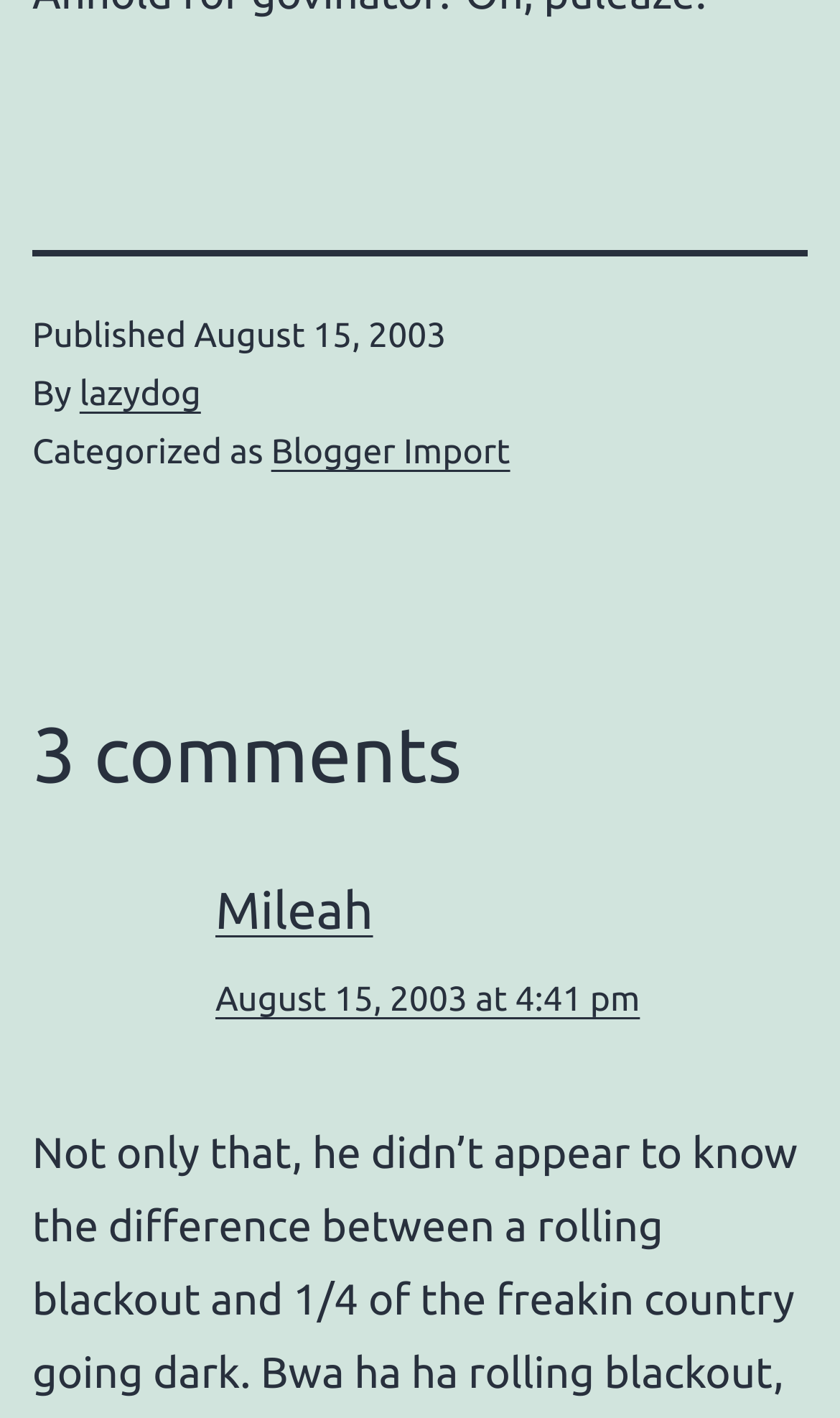Ascertain the bounding box coordinates for the UI element detailed here: "Blogger Import". The coordinates should be provided as [left, top, right, bottom] with each value being a float between 0 and 1.

[0.323, 0.306, 0.607, 0.333]